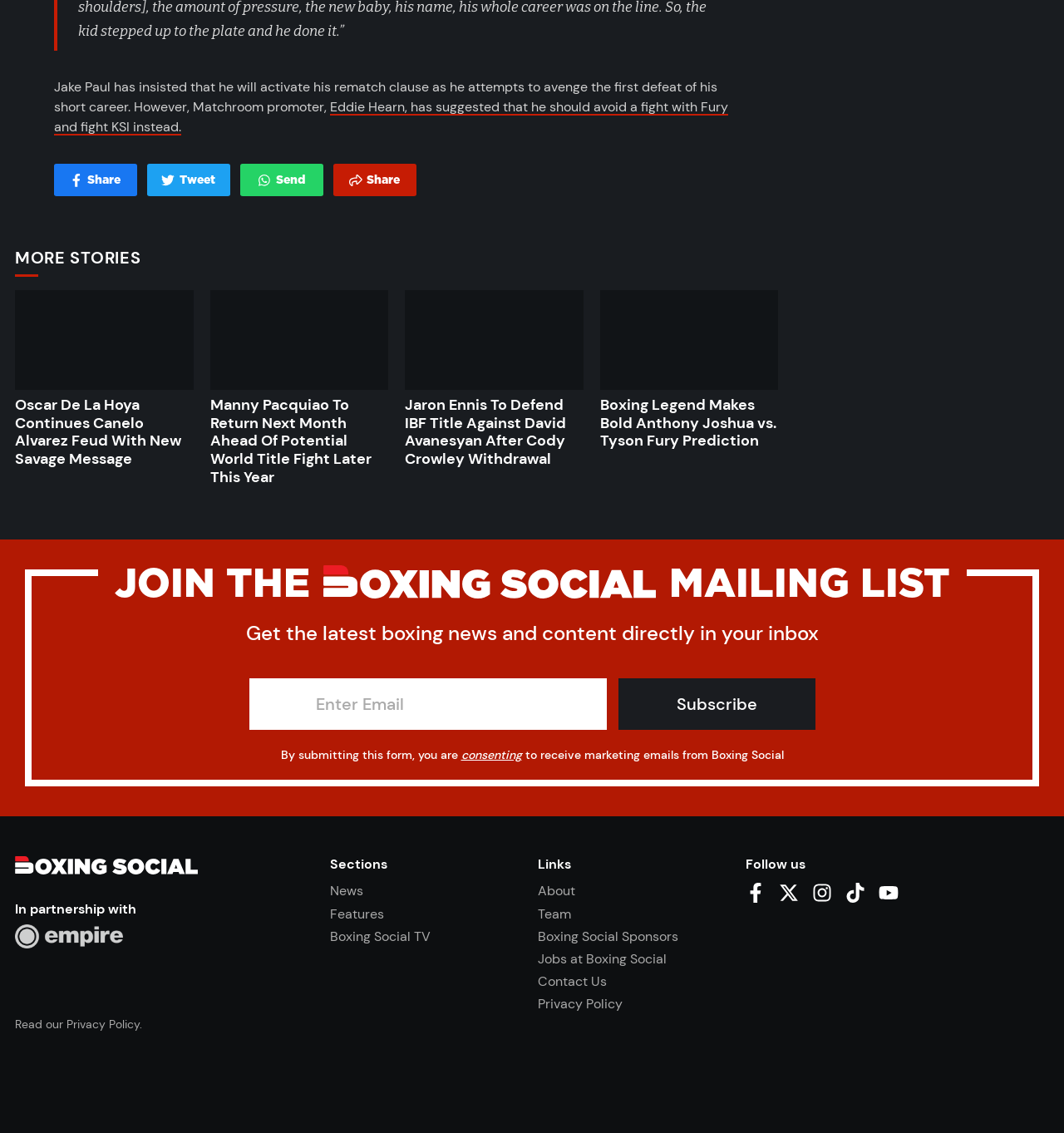Provide a short answer using a single word or phrase for the following question: 
What social media platforms can be used to follow Boxing Social?

Facebook, X, Instagram, TikTok, YouTube